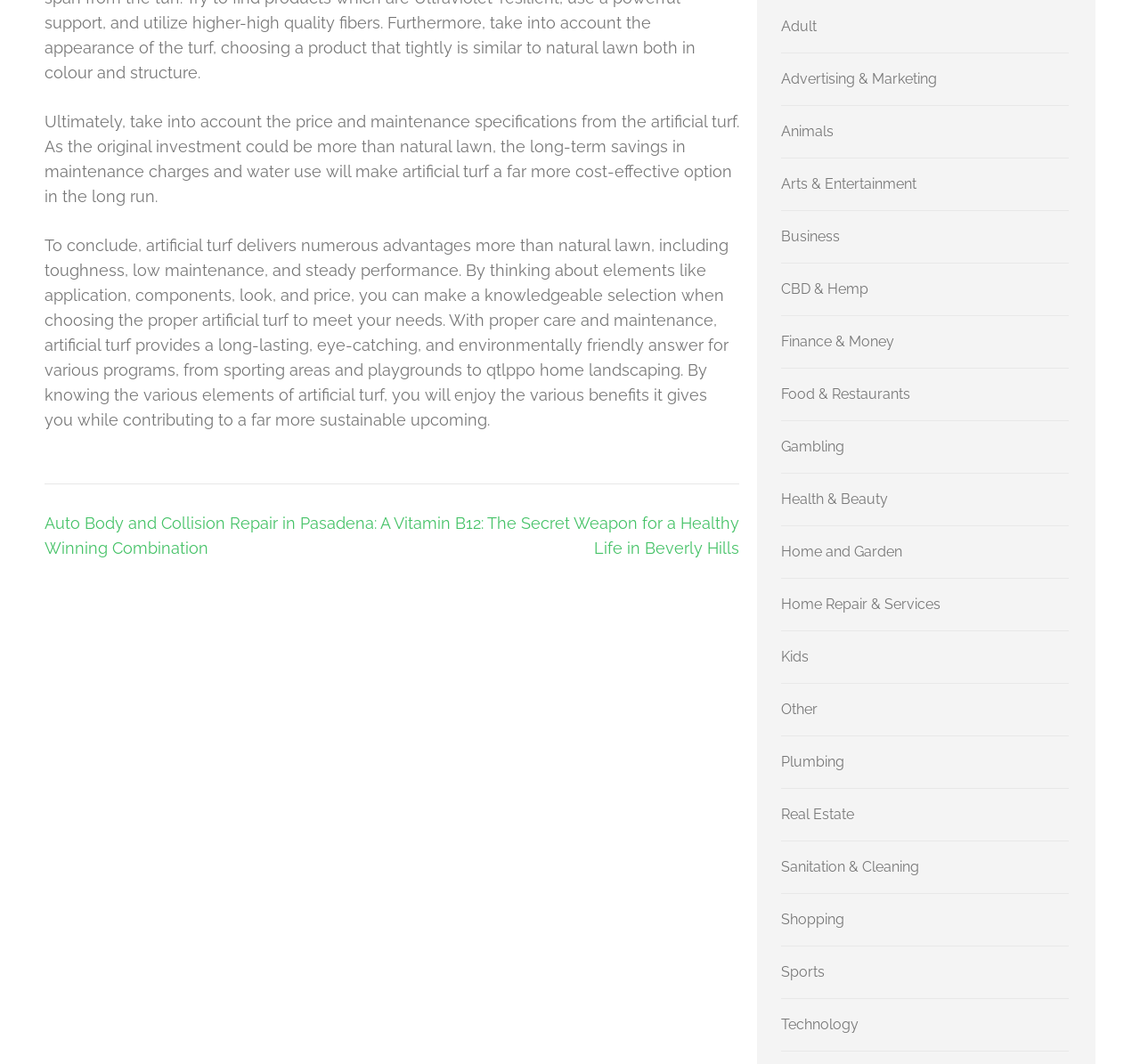What is the purpose of the links at the bottom of the page?
Answer the question in a detailed and comprehensive manner.

The links at the bottom of the page are categorized into different topics such as Adult, Advertising & Marketing, Animals, and so on. These links seem to be a way to navigate to other articles or sections of the website that are related to these topics.